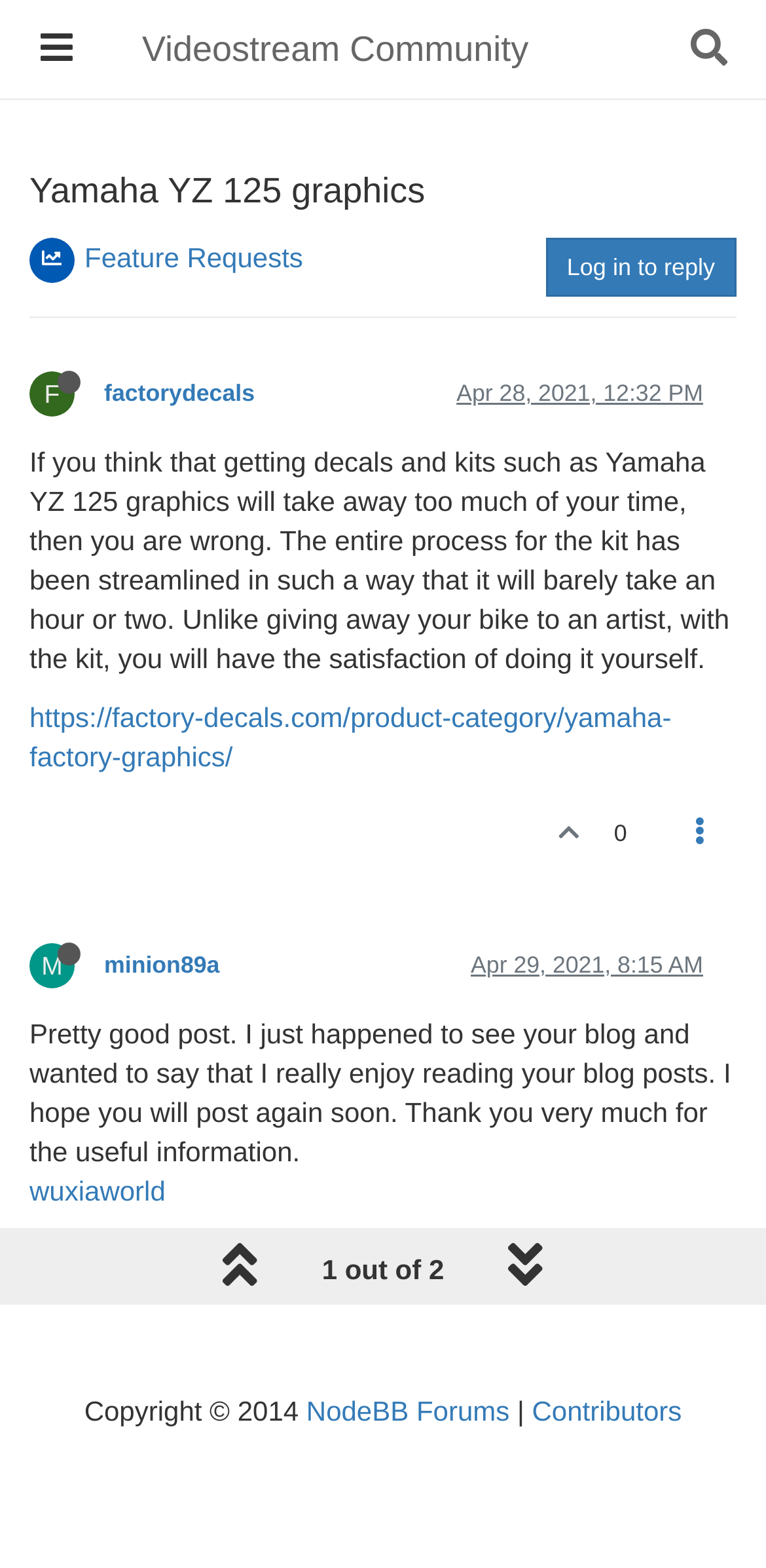Respond to the following query with just one word or a short phrase: 
What is the name of the community?

Videostream Community